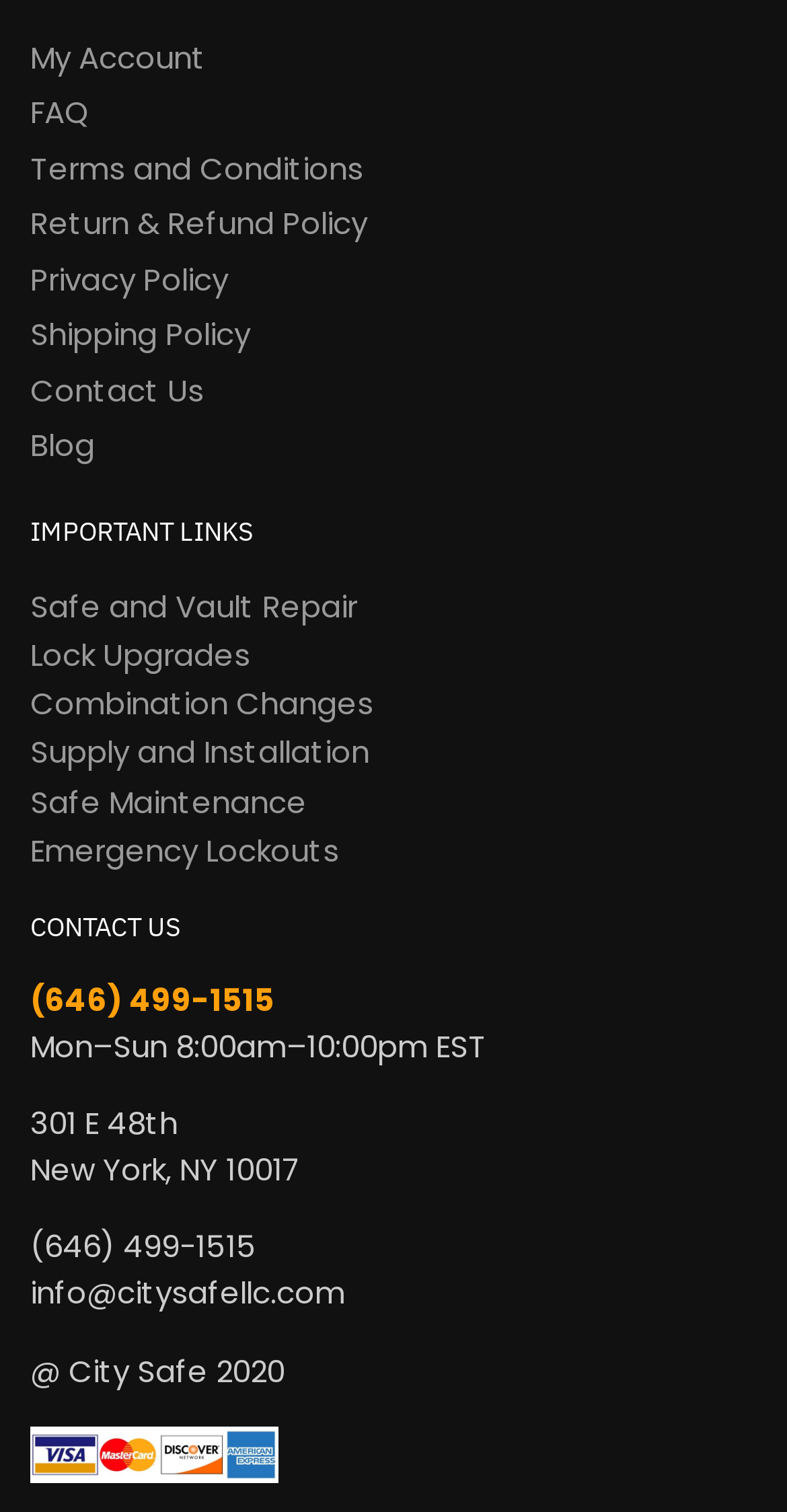Determine the bounding box coordinates for the region that must be clicked to execute the following instruction: "Click on My Account".

[0.038, 0.024, 0.262, 0.052]